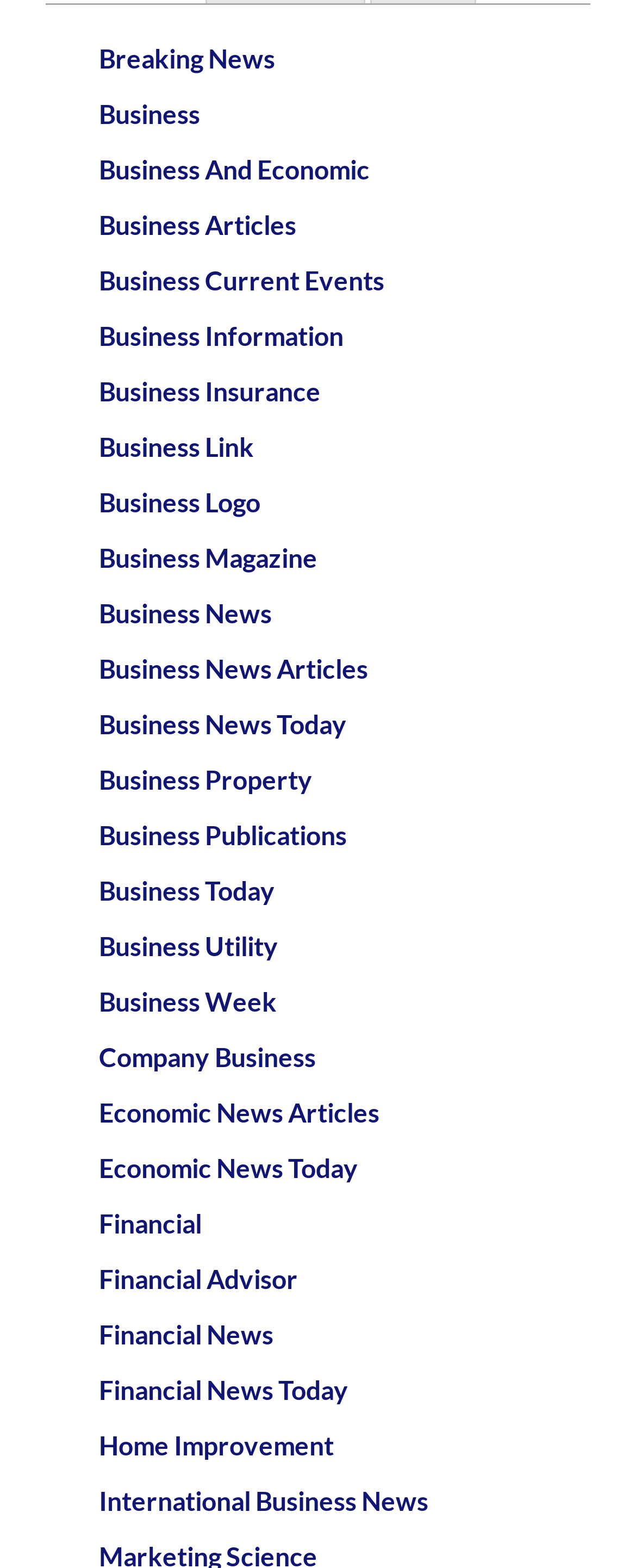What is the first business-related link on the page?
Please use the visual content to give a single word or phrase answer.

Breaking News